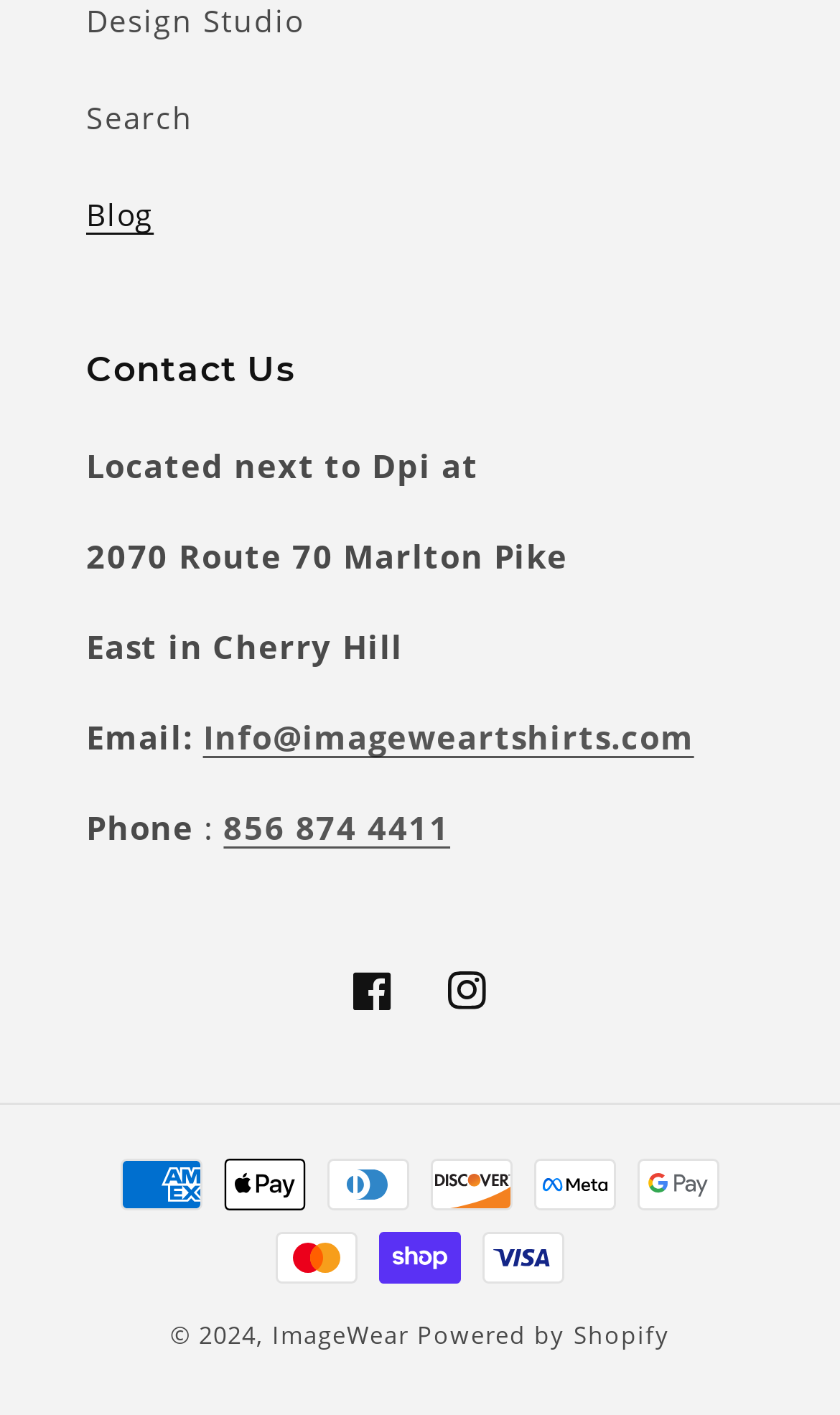Locate the bounding box coordinates of the item that should be clicked to fulfill the instruction: "View Facebook page".

[0.387, 0.667, 0.5, 0.734]